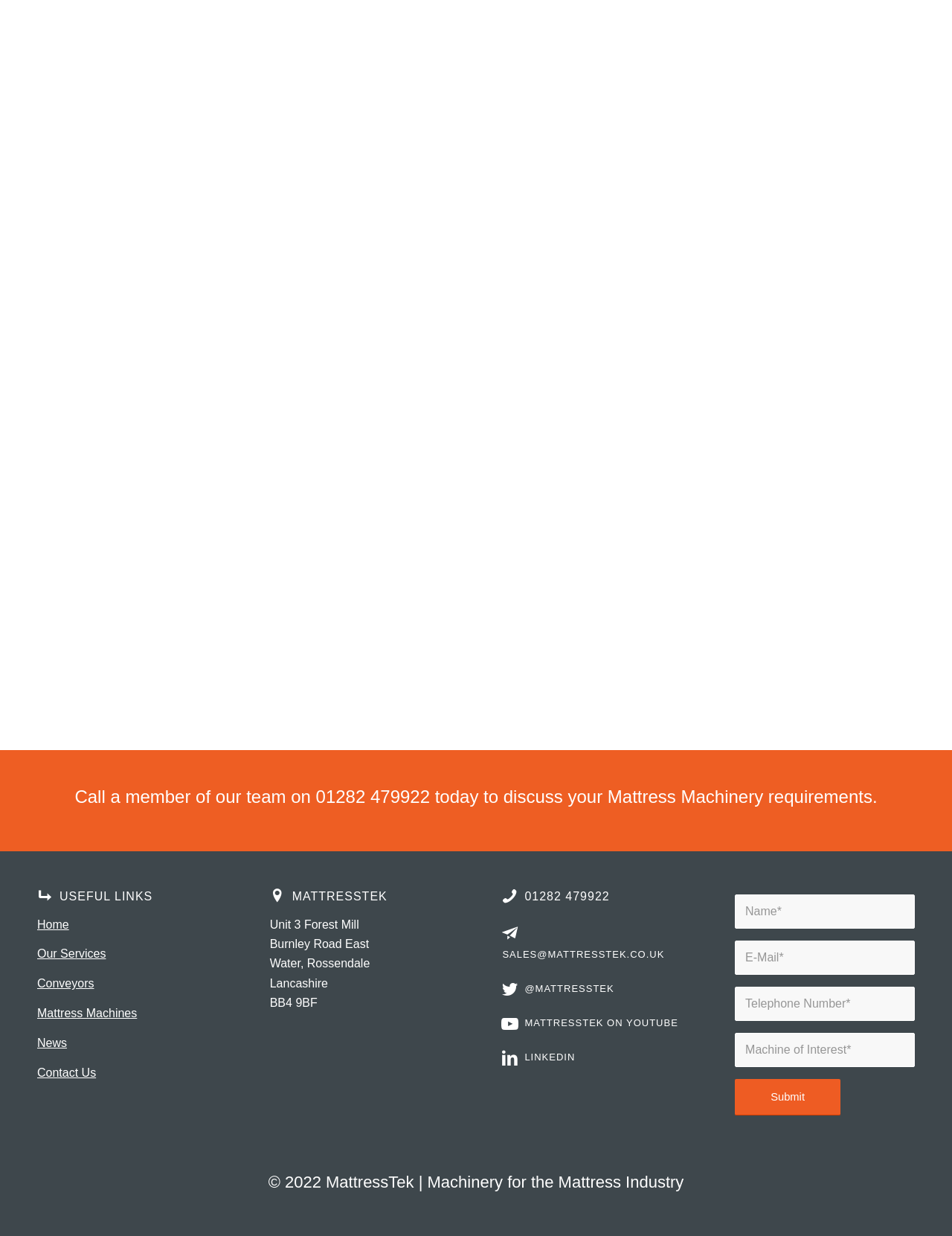Bounding box coordinates should be in the format (top-left x, top-left y, bottom-right x, bottom-right y) and all values should be floating point numbers between 0 and 1. Determine the bounding box coordinate for the UI element described as: MattressTek on YouTube

[0.551, 0.823, 0.712, 0.832]